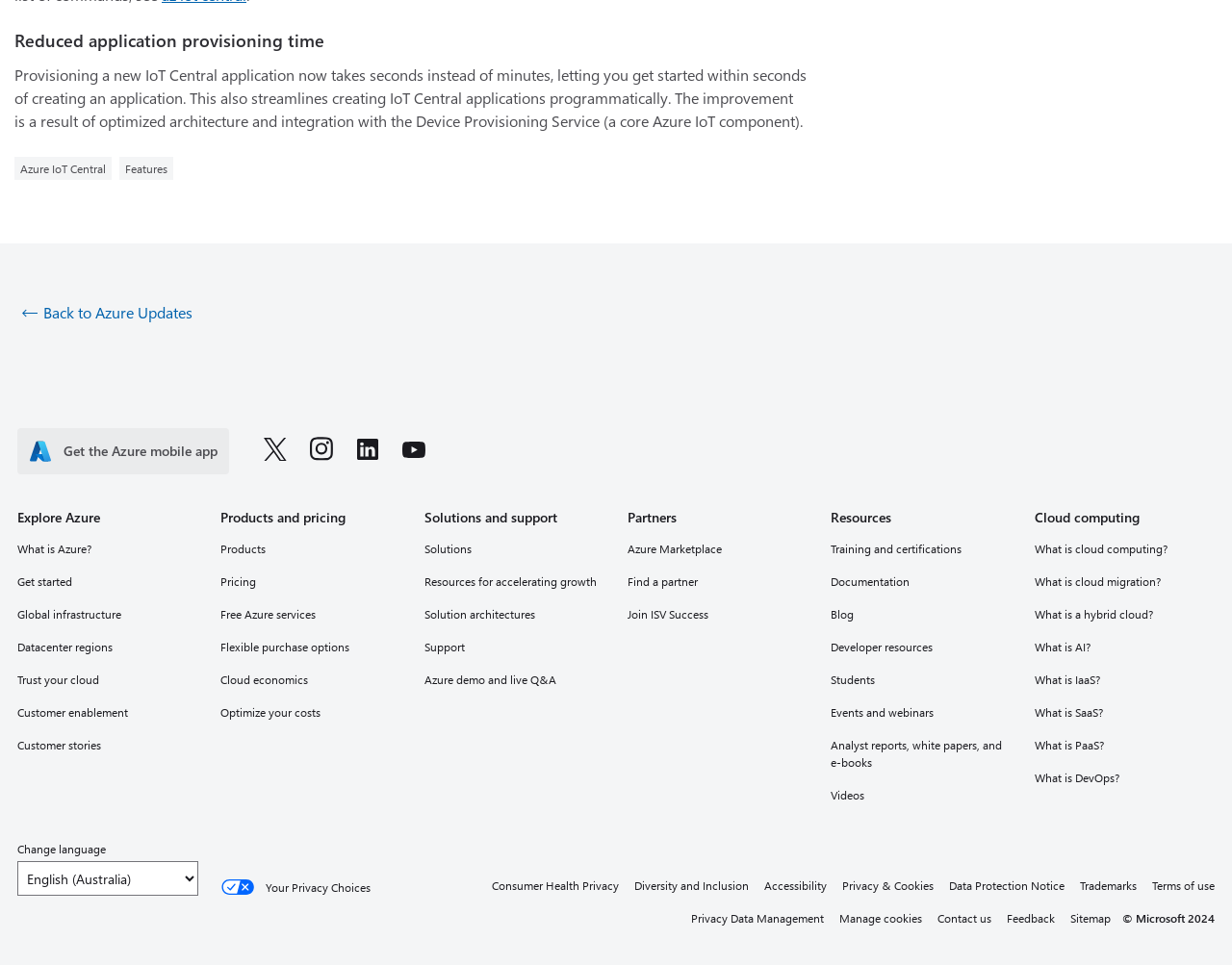What are the three main categories of resources provided by Azure?
Provide a comprehensive and detailed answer to the question.

The webpage provides a list of resources under the heading 'Resources', which includes 'Training and certifications', 'Documentation', and 'Blog' as the first three items.